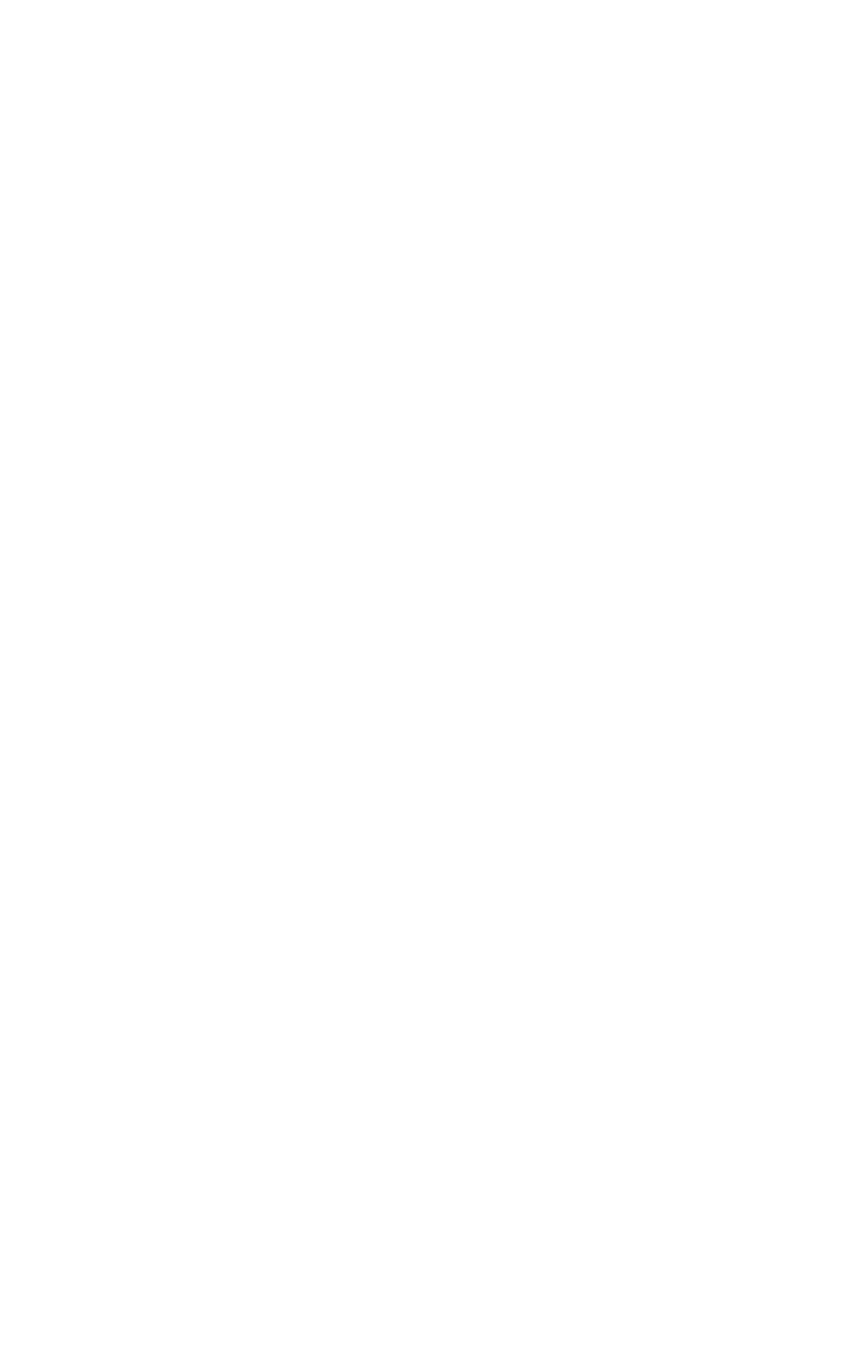What is the purpose of the button in the newsletter section?
Please answer the question with as much detail and depth as you can.

I found the answer by examining the newsletter section in the footer of the webpage. The button is labeled 'Submit', suggesting that it is used to submit the newsletter subscription form.